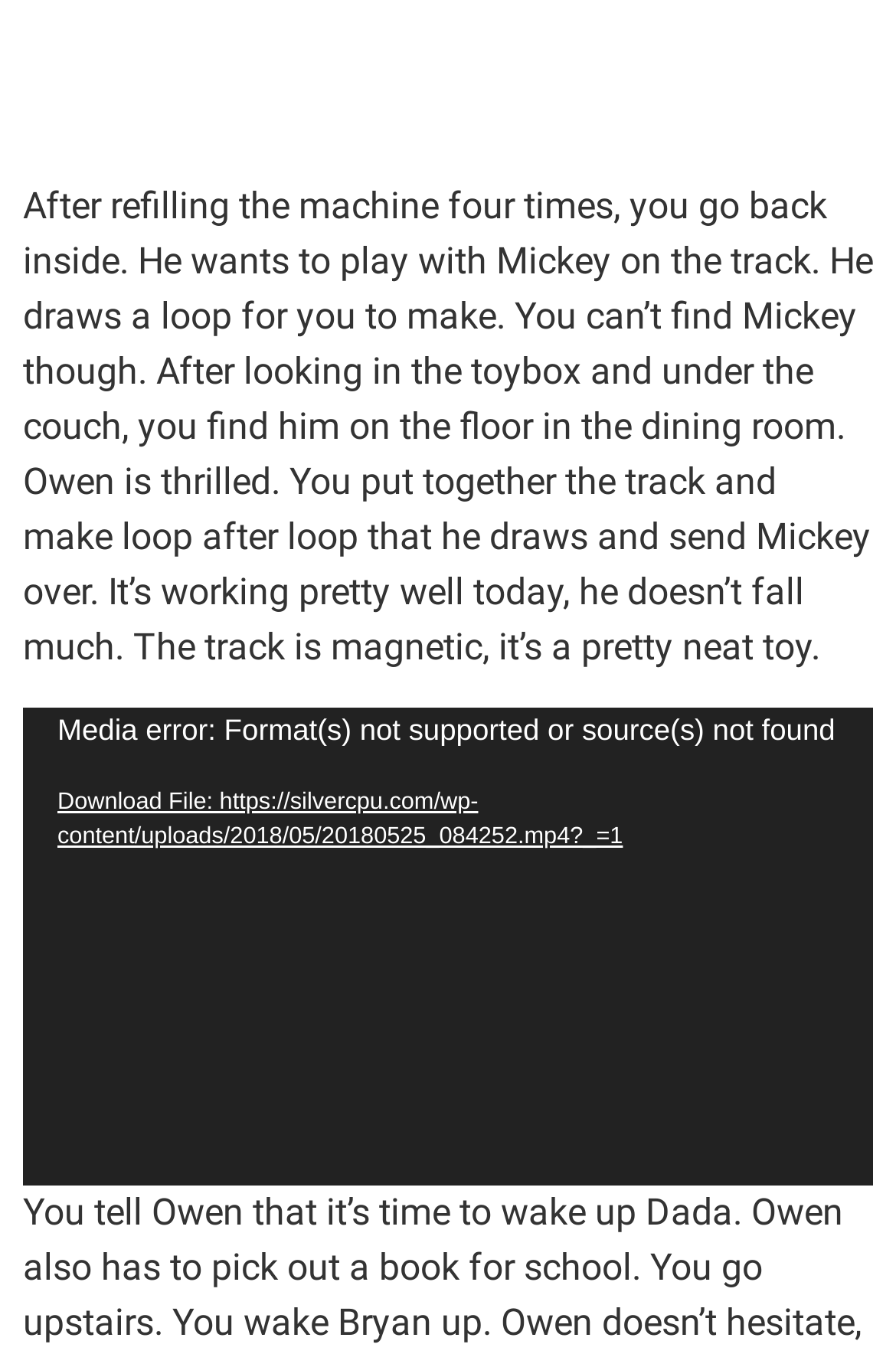Based on the visual content of the image, answer the question thoroughly: What is the content of the text above the video player?

The text above the video player is a story about Owen and Mickey, where Owen wants to play with Mickey on the track and draws a loop for the narrator to make. The narrator finds Mickey on the floor in the dining room and they play together, making loop after loop.